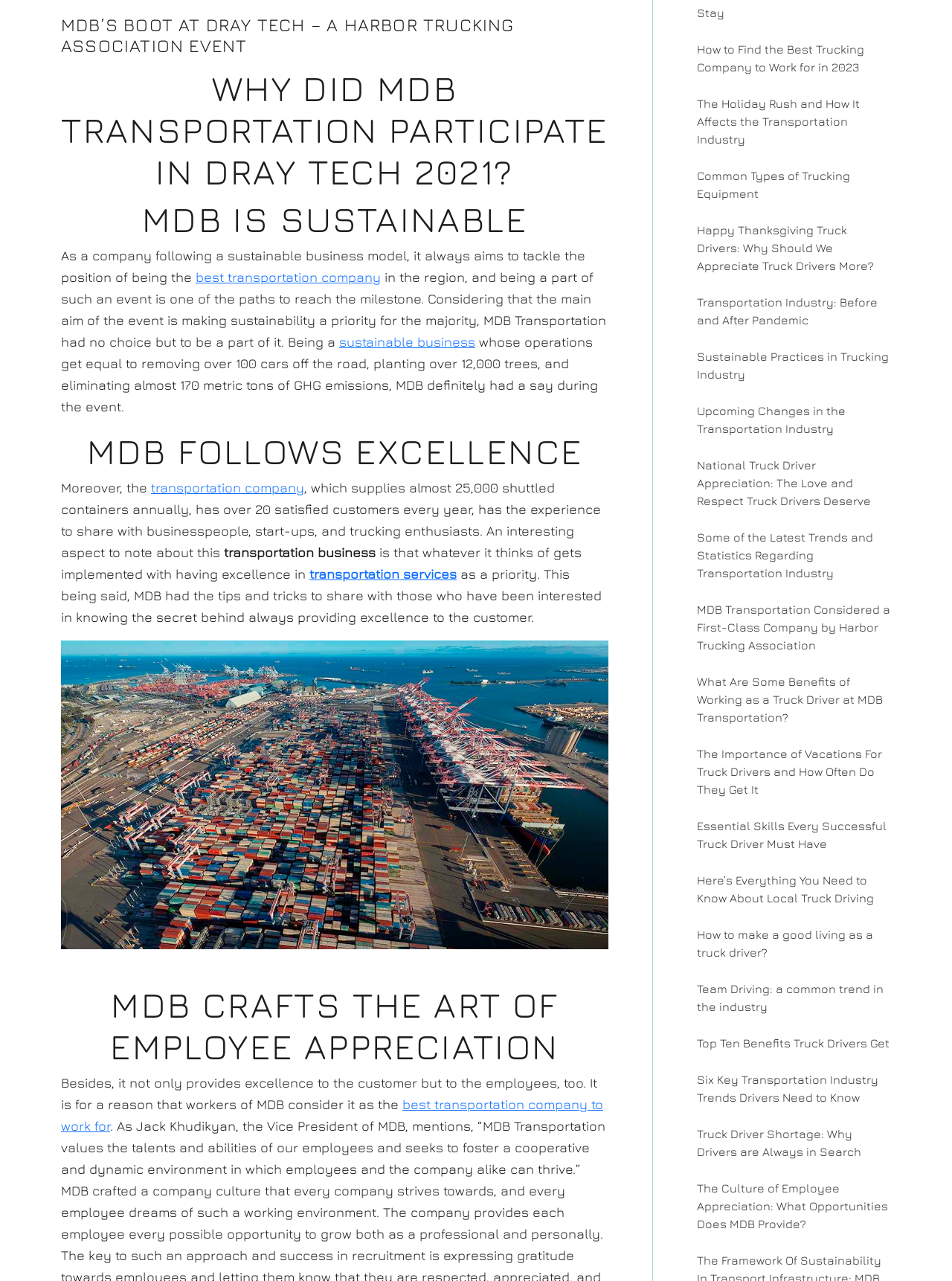What is MDB Transportation's approach to employee appreciation?
Answer with a single word or short phrase according to what you see in the image.

Excellence